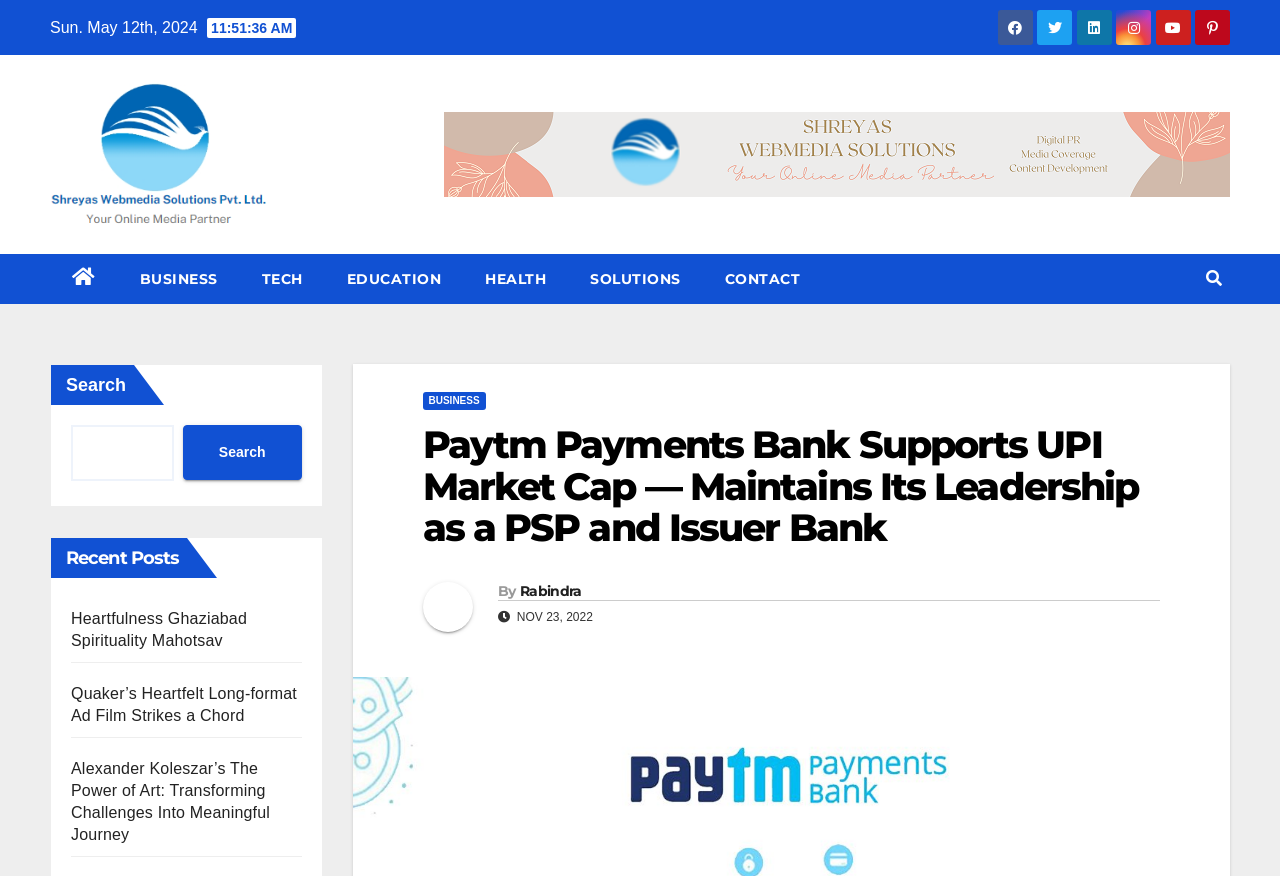Can you specify the bounding box coordinates for the region that should be clicked to fulfill this instruction: "Search for something".

[0.055, 0.485, 0.136, 0.549]